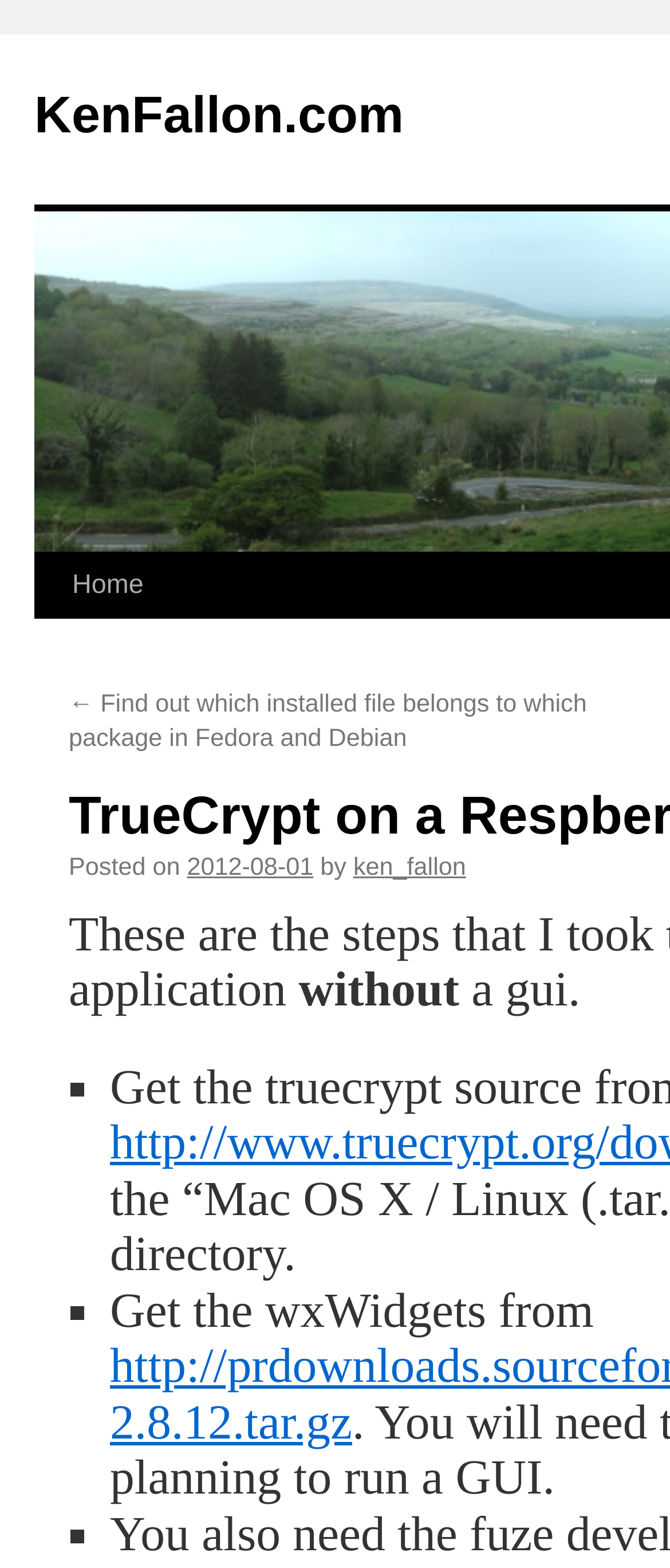What is the topic of the post?
Answer the question with a detailed explanation, including all necessary information.

I found the topic of the post by looking at the title of the webpage 'TrueCrypt on a Respberry PI (no gui) | KenFallon.com' and the content of the post which mentions 'TrueCrypt' and 'Raspberry PI'.